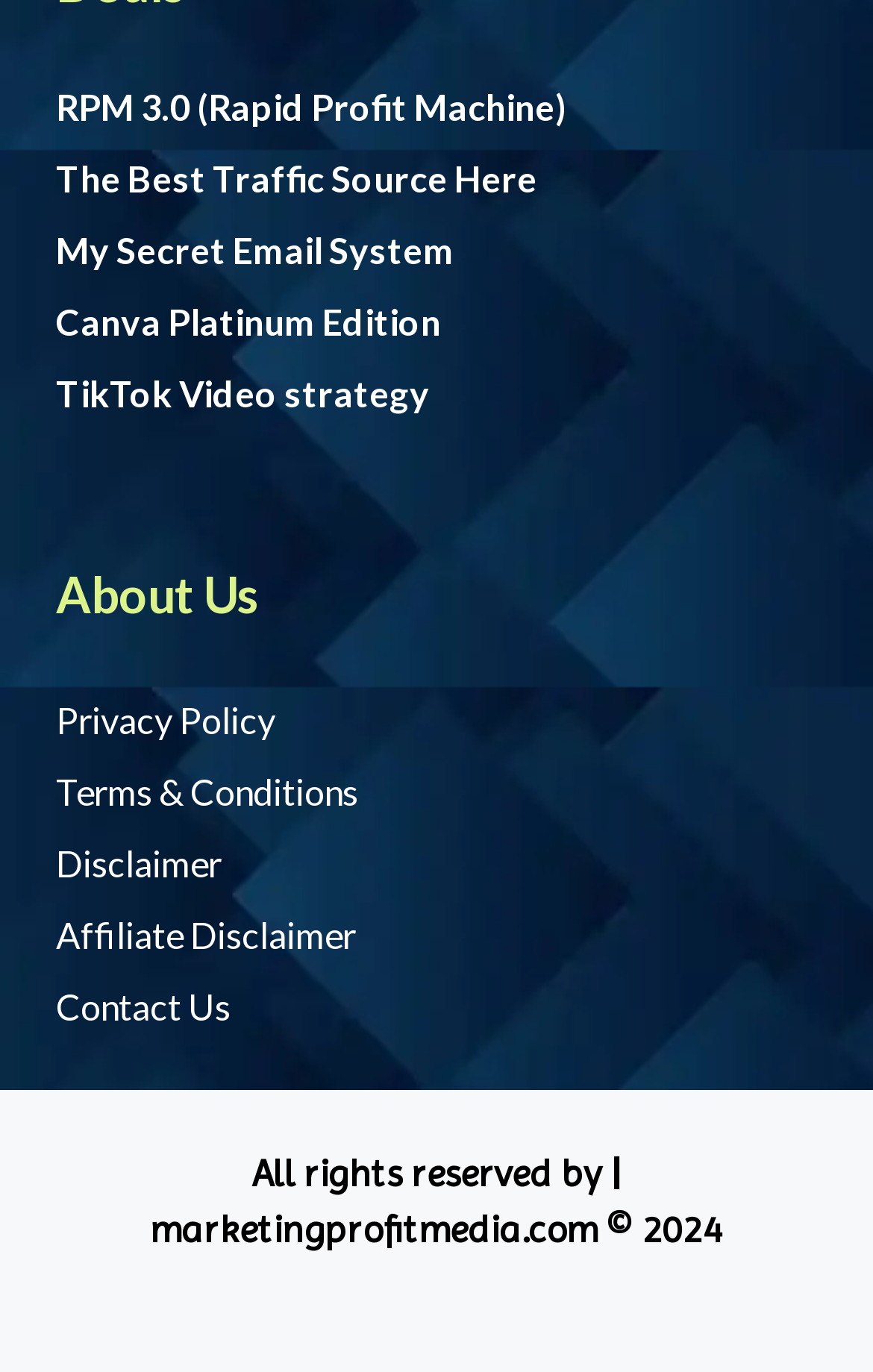Provide the bounding box coordinates for the UI element that is described by this text: "My Secret Email System". The coordinates should be in the form of four float numbers between 0 and 1: [left, top, right, bottom].

[0.064, 0.167, 0.521, 0.198]